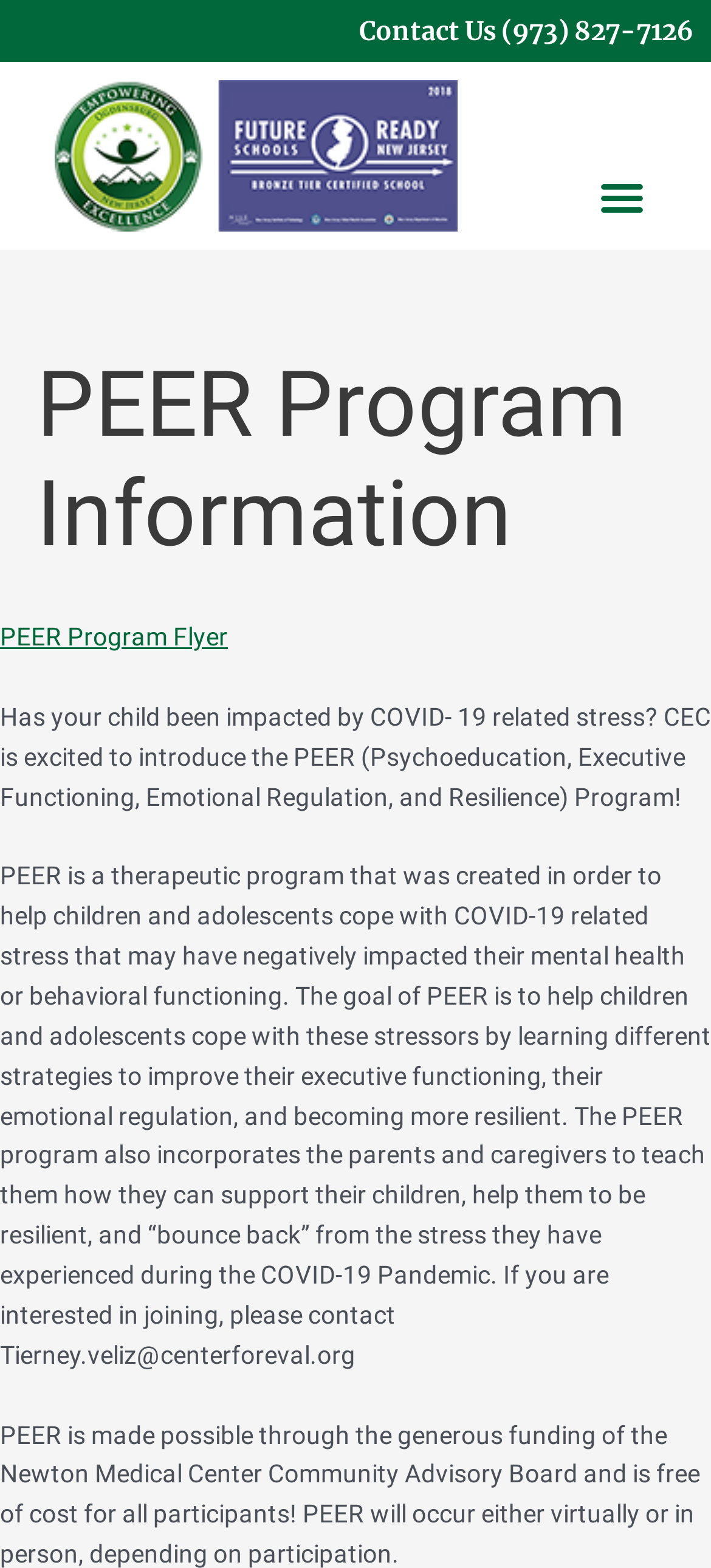Given the description of the UI element: "Menu", predict the bounding box coordinates in the form of [left, top, right, bottom], with each value being a float between 0 and 1.

[0.827, 0.104, 0.923, 0.148]